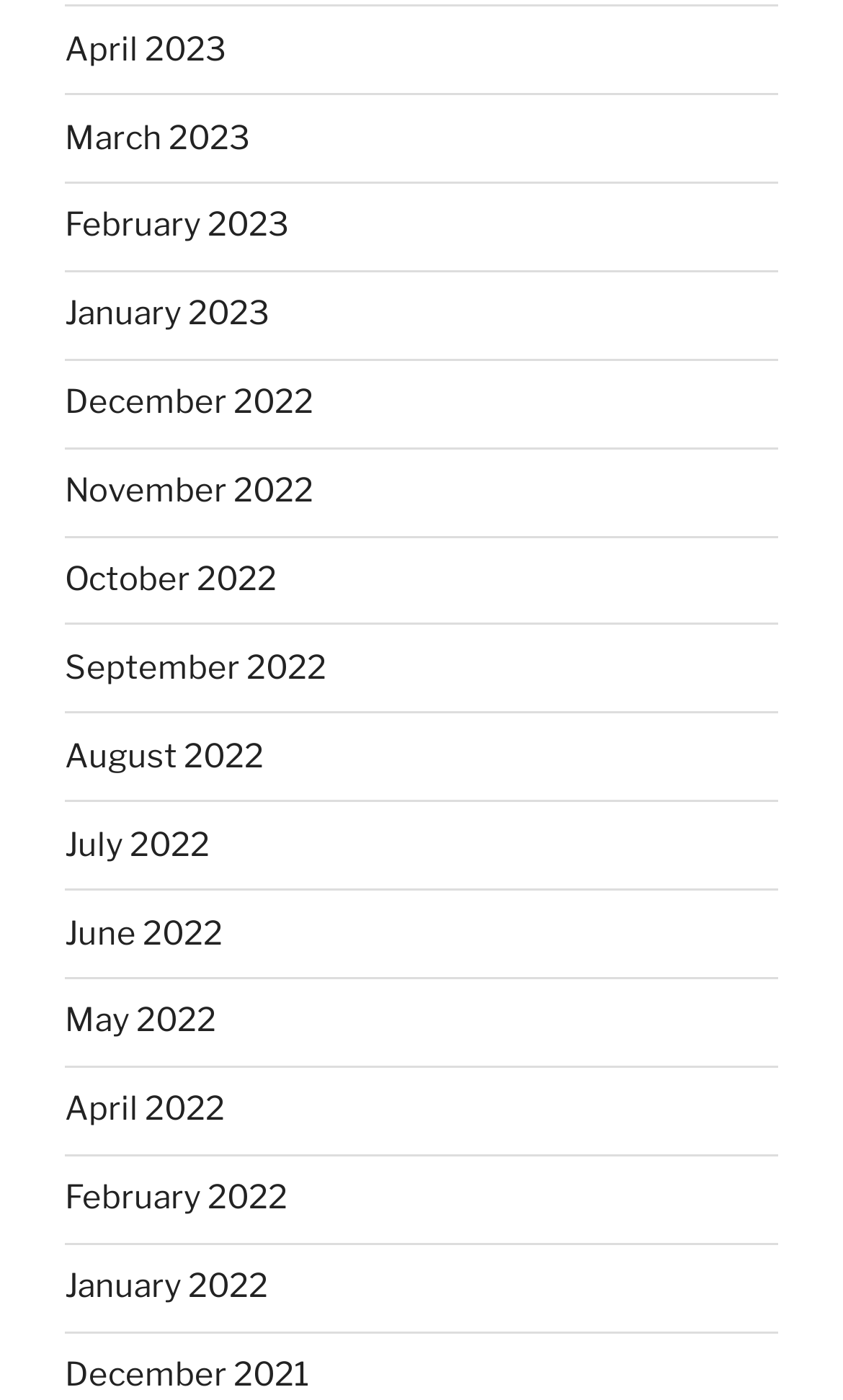Provide the bounding box coordinates for the area that should be clicked to complete the instruction: "Learn about 'Industrial'".

None